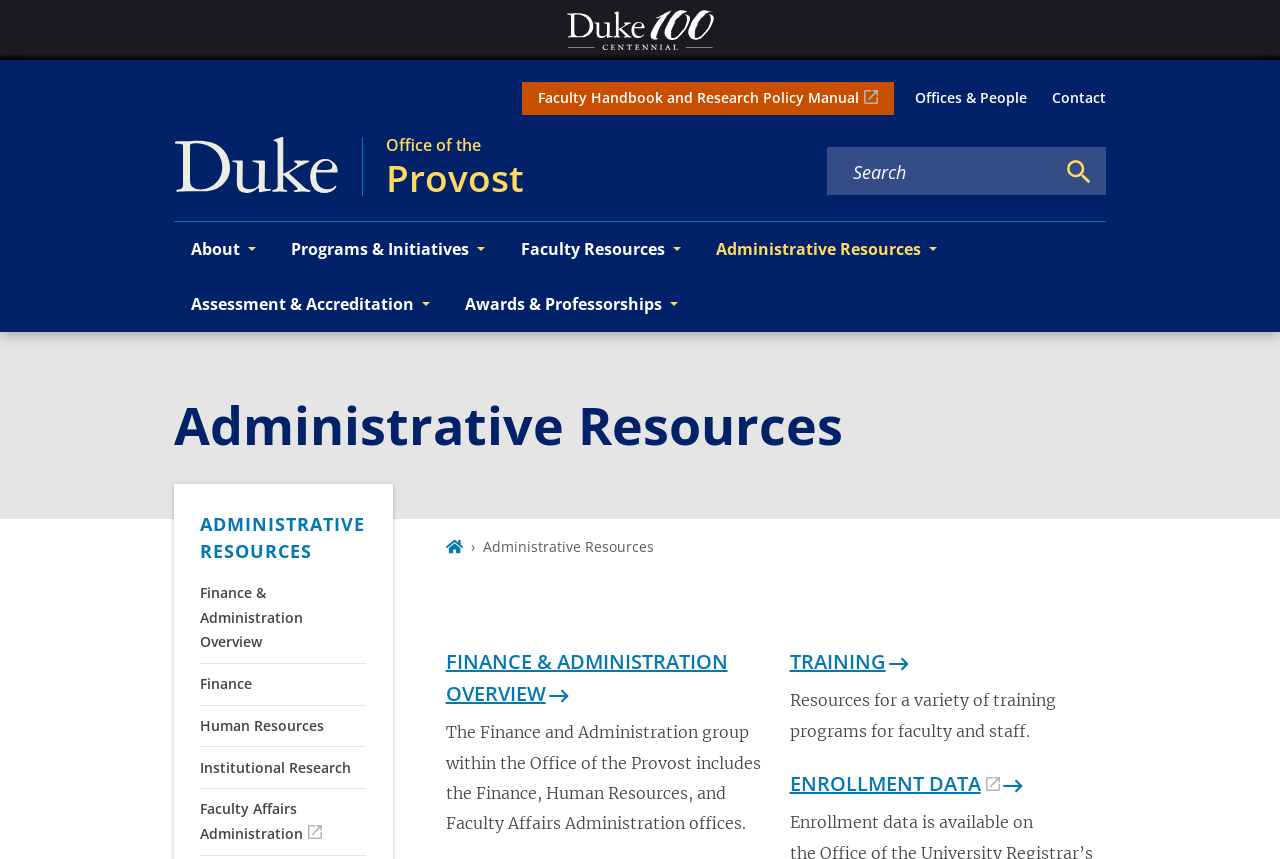How many main categories are there in the primary navigation?
Please provide a detailed answer to the question.

I counted the number of buttons in the primary navigation section, which are 'About', 'Programs & Initiatives', 'Faculty Resources', 'Administrative Resources', 'Assessment & Accreditation', 'Awards & Professorships'.